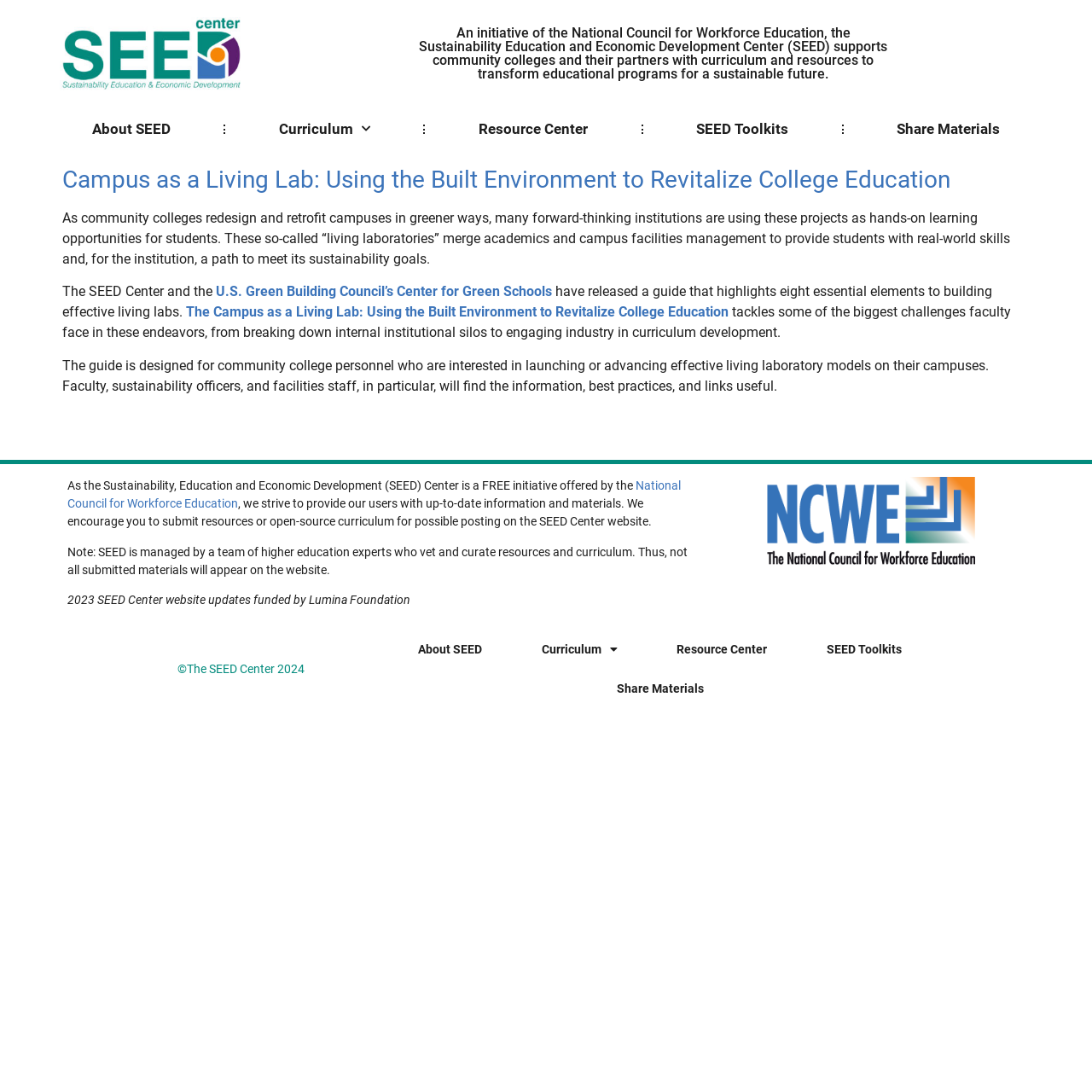What is the purpose of the SEED Center?
Please respond to the question with a detailed and well-explained answer.

The purpose of the SEED Center is to support community colleges and their partners with curriculum and resources to transform educational programs for a sustainable future, as stated in the heading 'An initiative of the National Council for Workforce Education, the Sustainability Education and Economic Development Center (SEED) supports community colleges and their partners with curriculum and resources to transform educational programs for a sustainable future.'